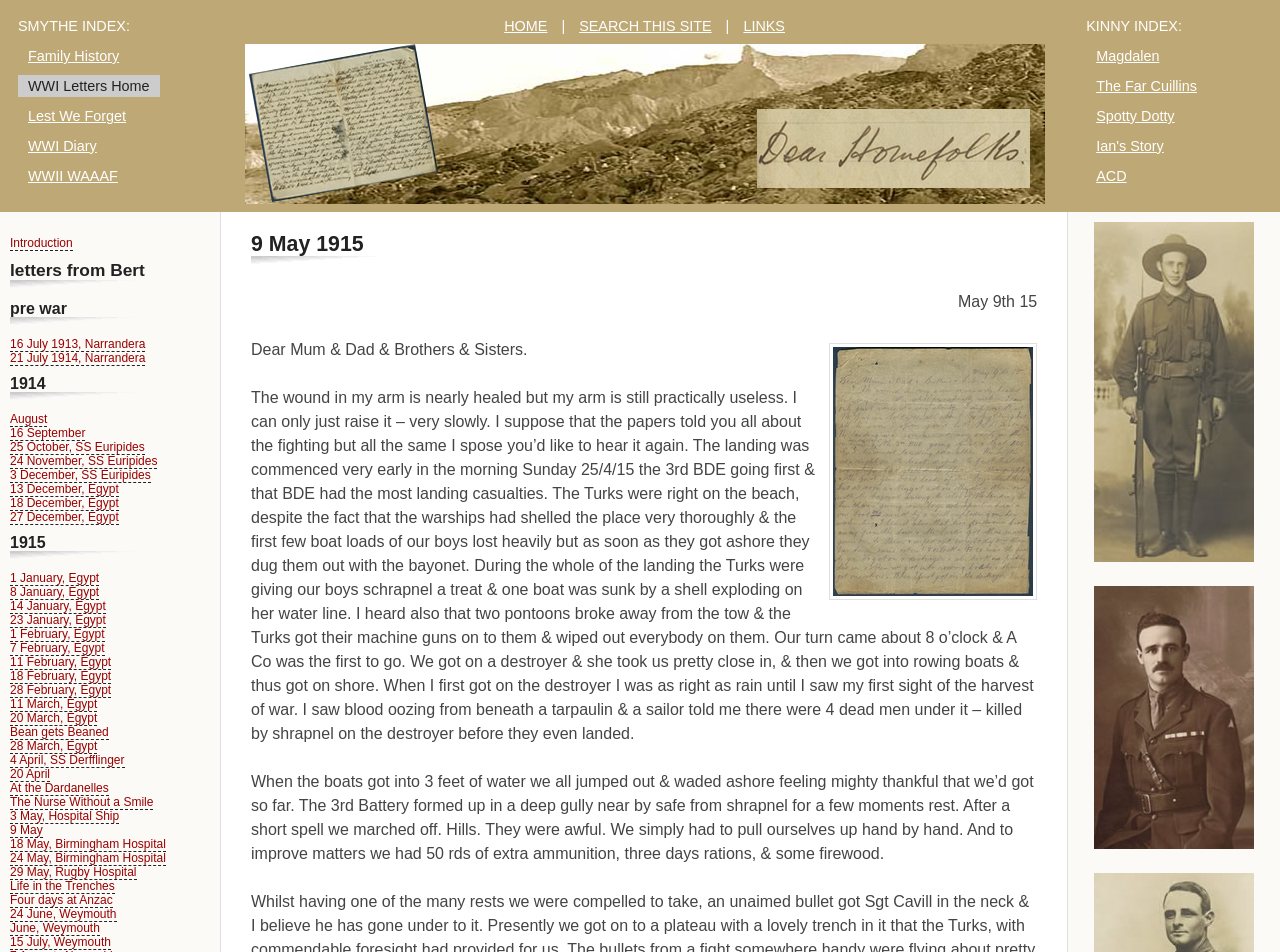Analyze the image and deliver a detailed answer to the question: What is the purpose of the warships mentioned in the letter?

I found the answer by looking at the text 'the warships had shelled the place very thoroughly' which suggests that the purpose of the warships was to shell the place.